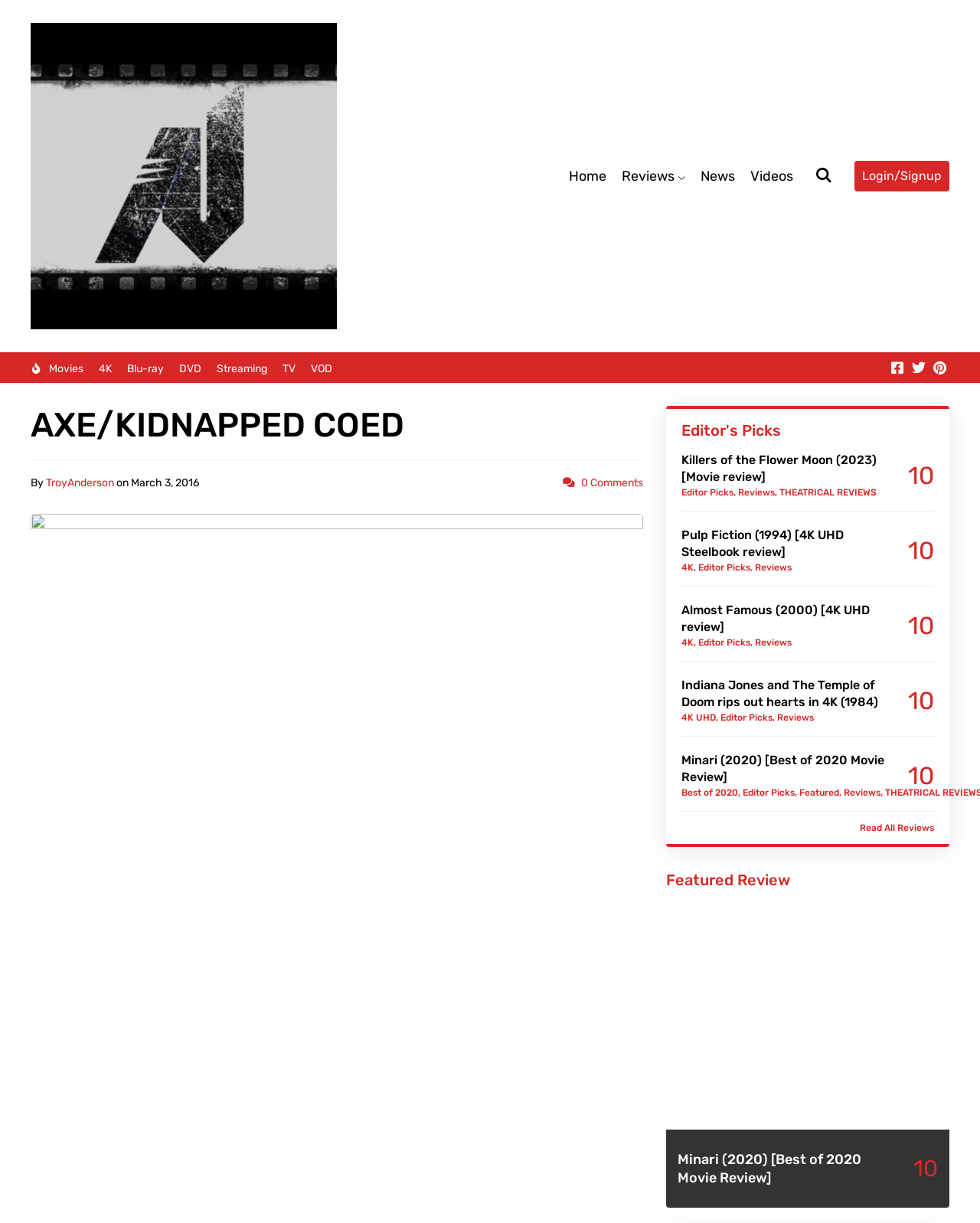Provide the bounding box coordinates for the UI element that is described by this text: "Streaming". The coordinates should be in the form of four float numbers between 0 and 1: [left, top, right, bottom].

[0.221, 0.292, 0.273, 0.309]